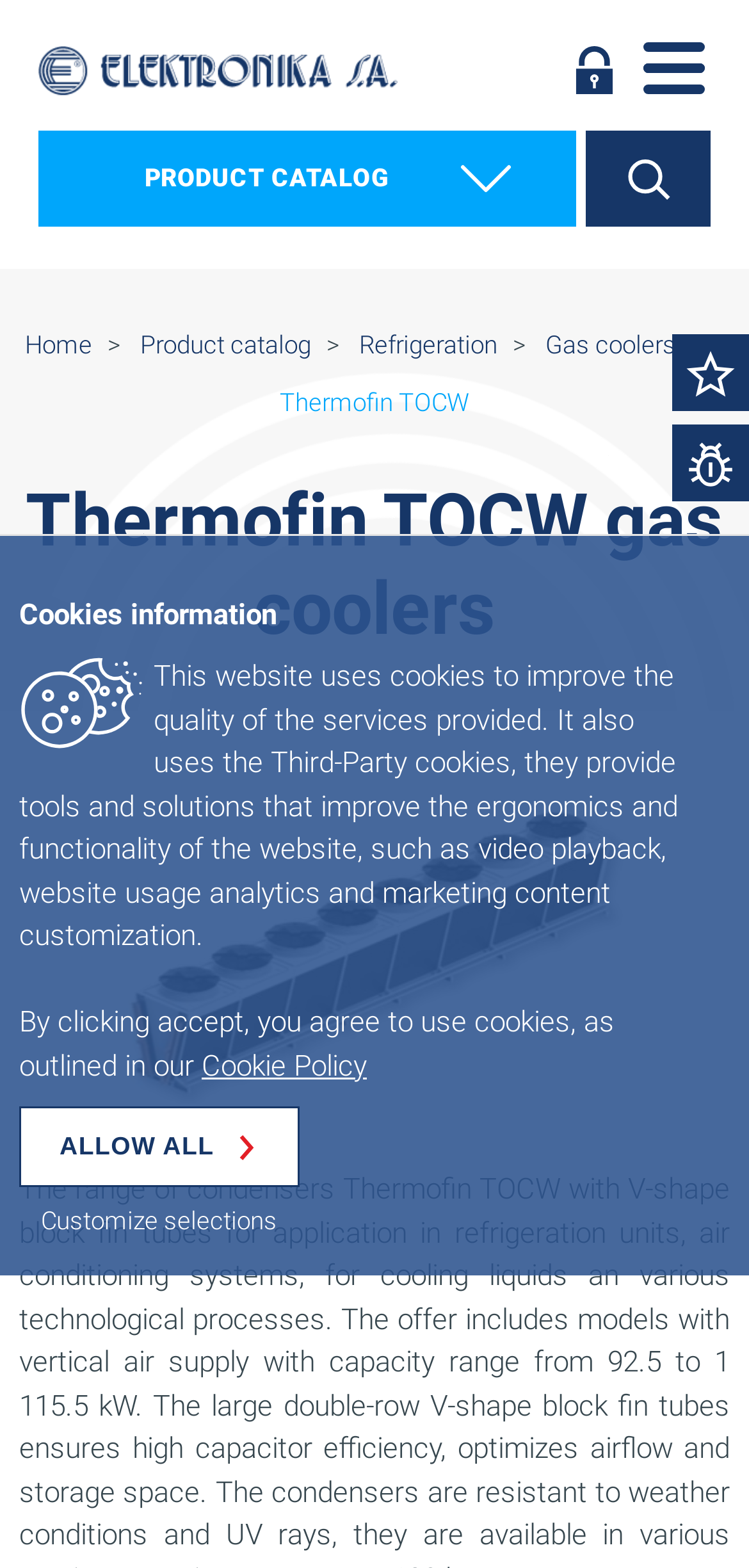How many main categories are there?
Refer to the screenshot and deliver a thorough answer to the question presented.

The main categories can be found in the navigation menu, which includes 'Home', 'Product catalog', 'Refrigeration', and 'Gas coolers'. These categories are represented as links and are located below the company logo.